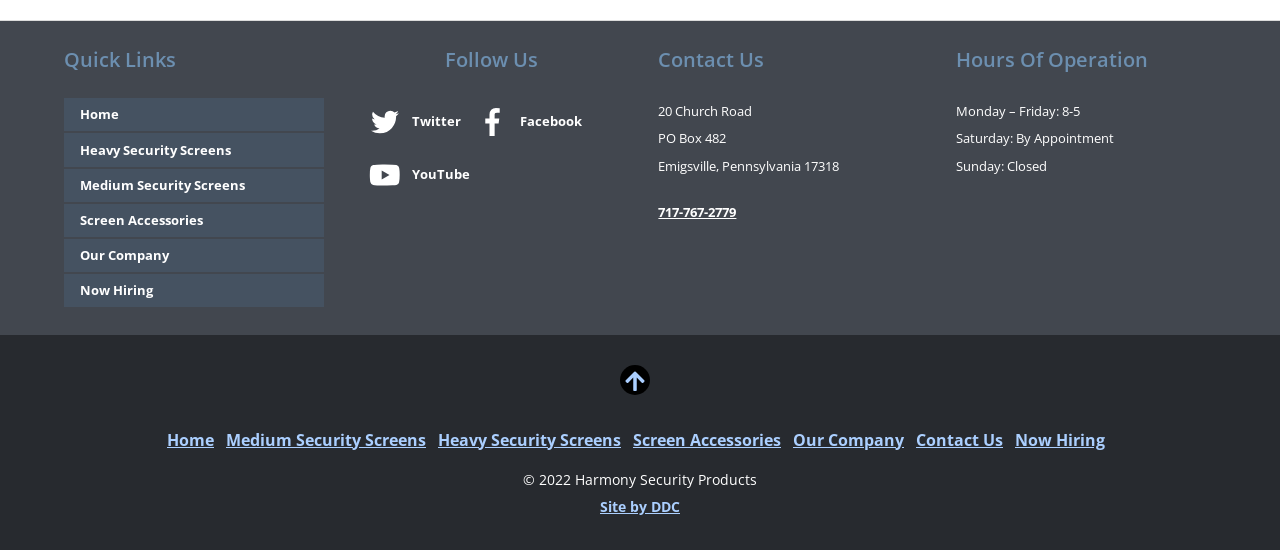Determine the bounding box coordinates for the UI element described. Format the coordinates as (top-left x, top-left y, bottom-right x, bottom-right y) and ensure all values are between 0 and 1. Element description: Site by DDC

[0.469, 0.904, 0.531, 0.939]